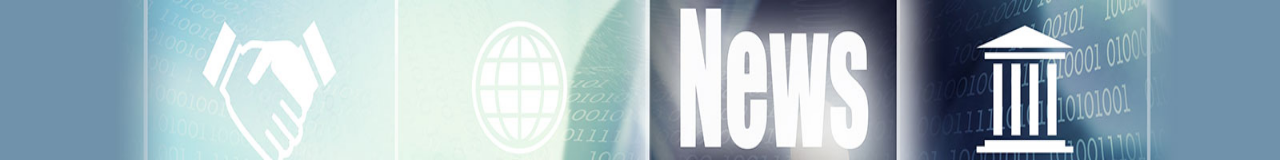Give a detailed account of the visual content in the image.

This image serves as a visual representation for the article titled "How Can Agencies Effectively Implement Artificial Intelligence?" published by AFERM. It showcases three distinct icons that encapsulate themes relevant to the article's subject matter. 

On the left, a handshake icon symbolizes collaboration and partnership, reflecting the importance of cooperative efforts in implementing AI technologies. The center features a globe icon, representing global connectivity and the far-reaching impact of AI across various sectors. Finally, the word "News" is prominently displayed, emphasizing the importance of staying informed about advancements and updates in artificial intelligence, particularly within the public sector. 

Overall, the imagery effectively conveys the interconnectedness of AI implementation, collaboration, and information dissemination crucial for agencies looking to enhance their operations through innovative technologies.